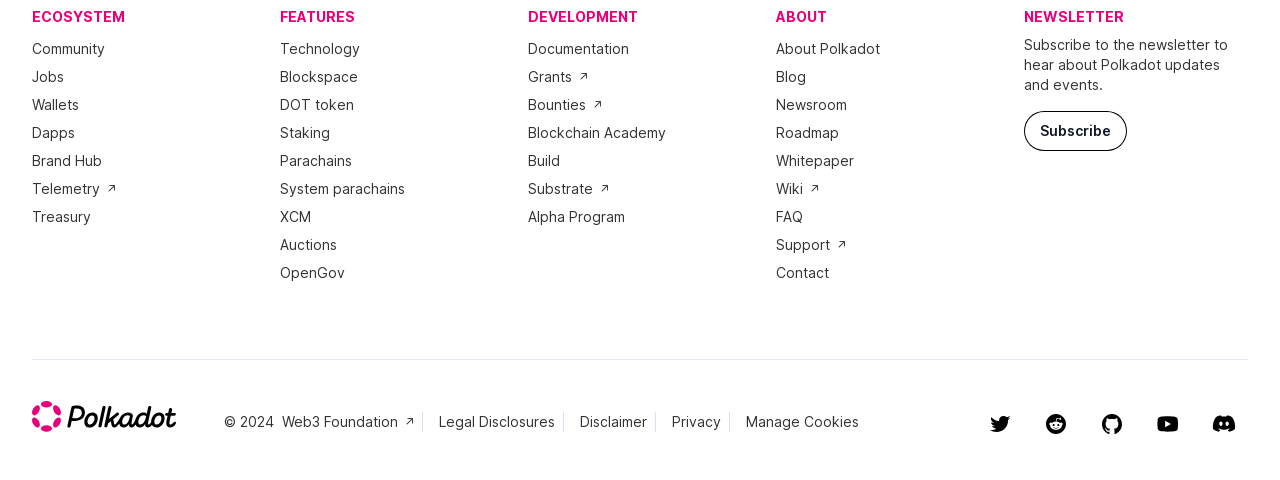Locate the bounding box coordinates of the area to click to fulfill this instruction: "Visit the Polkadot Twitter page". The bounding box should be presented as four float numbers between 0 and 1, in the order [left, top, right, bottom].

[0.762, 0.833, 0.8, 0.933]